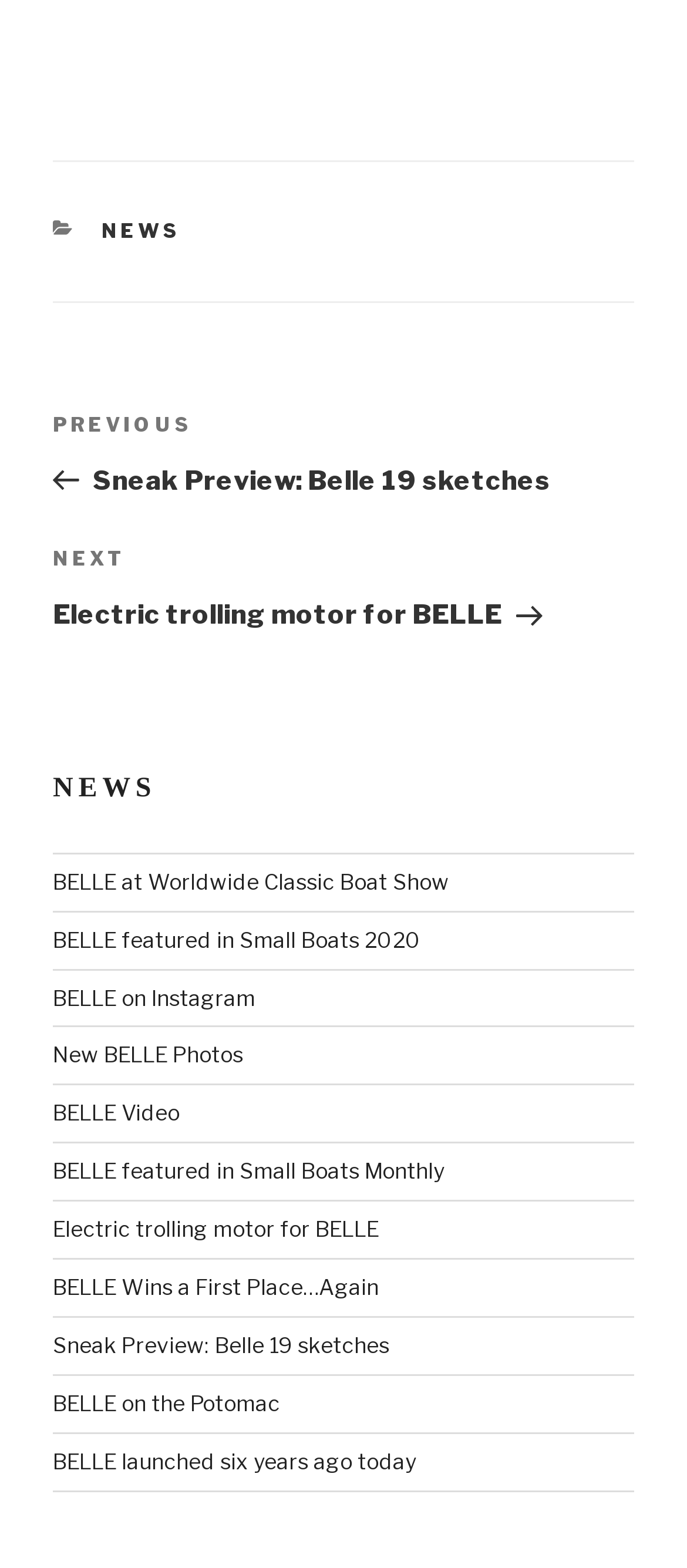Answer the question briefly using a single word or phrase: 
What is the name of the boat featured on this webpage?

BELLE